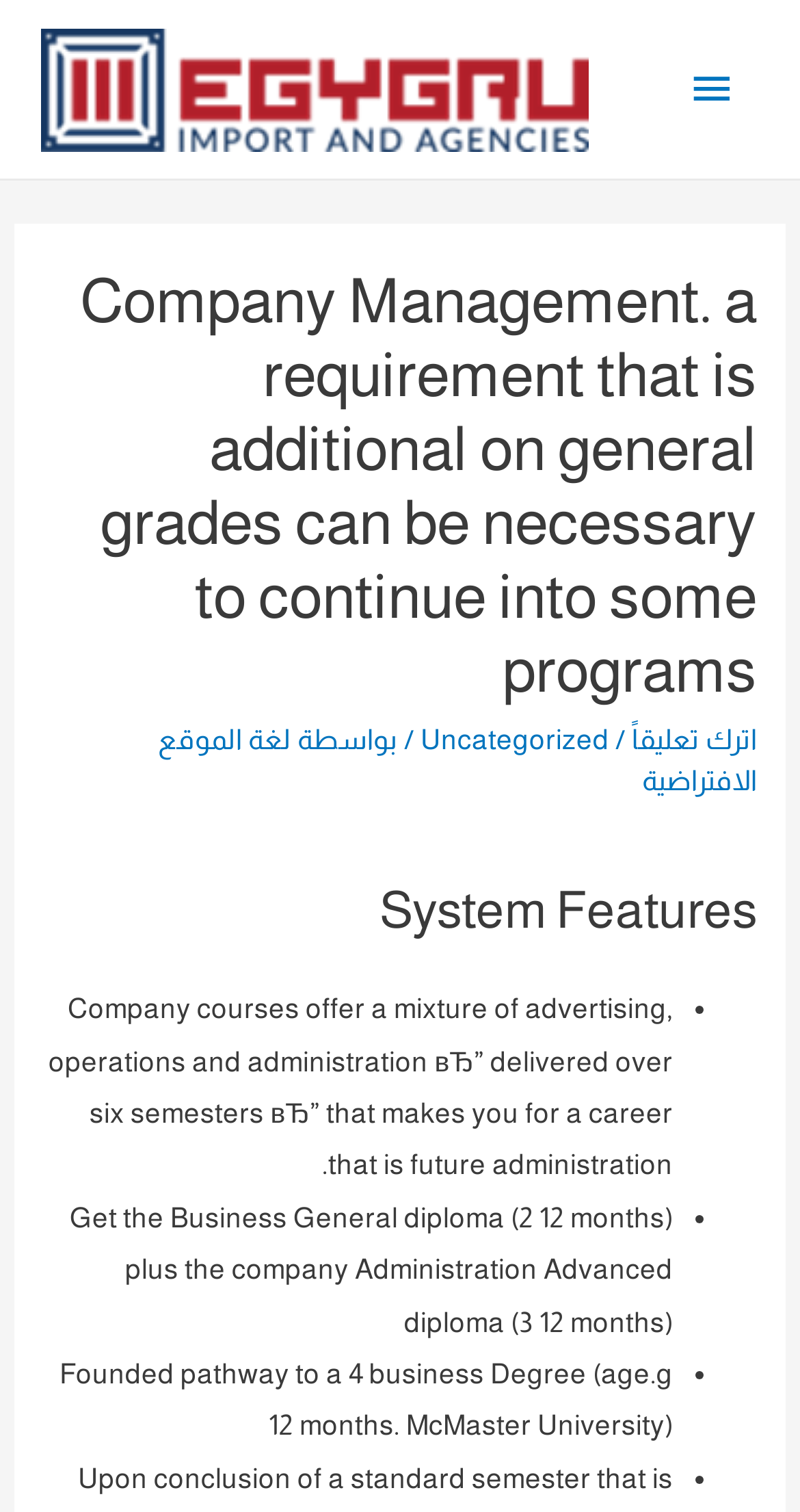Locate and generate the text content of the webpage's heading.

Company Management. a requirement that is additional on general grades can be necessary to continue into some programs